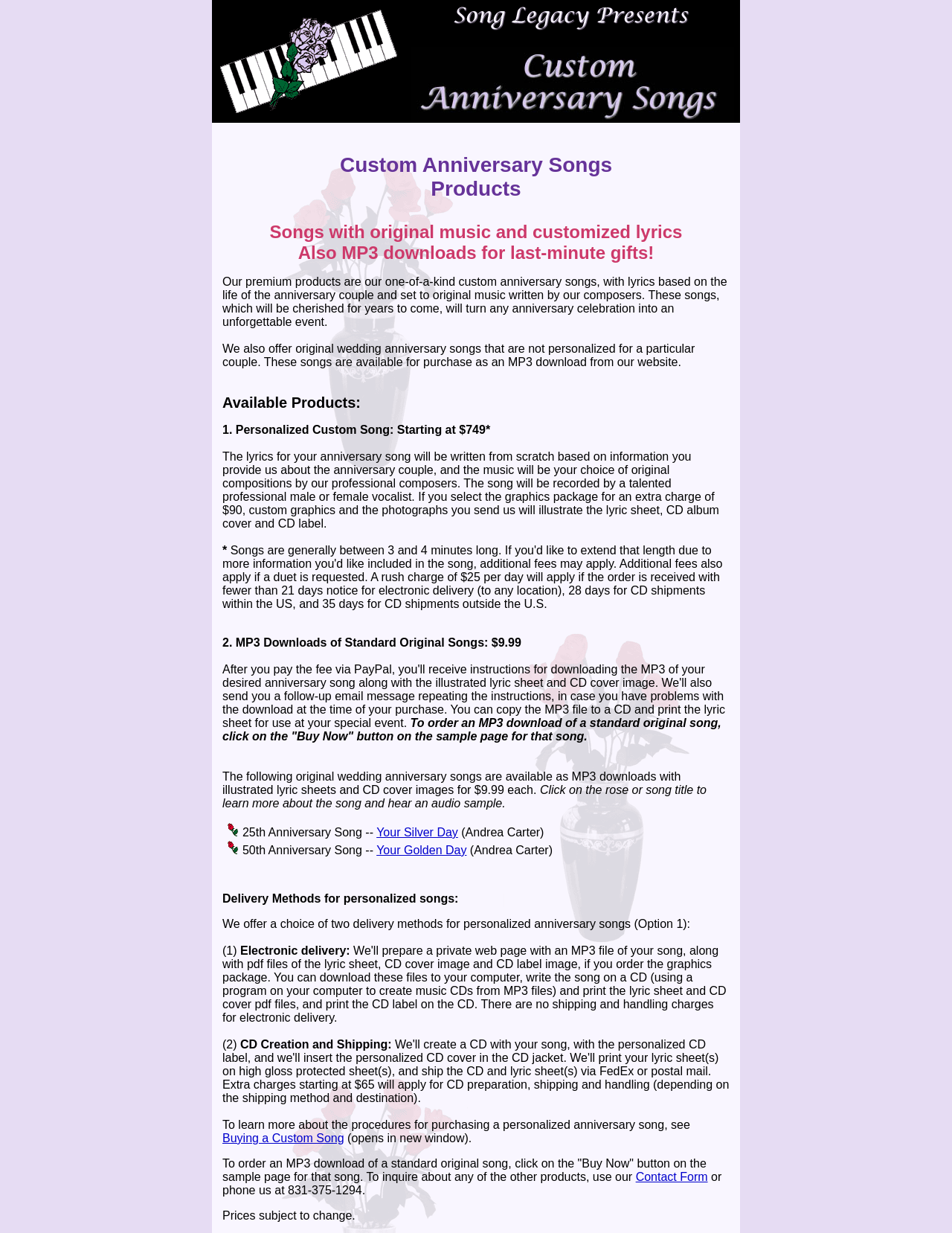Extract the bounding box coordinates for the UI element described as: "Buying a Custom Song".

[0.234, 0.918, 0.361, 0.928]